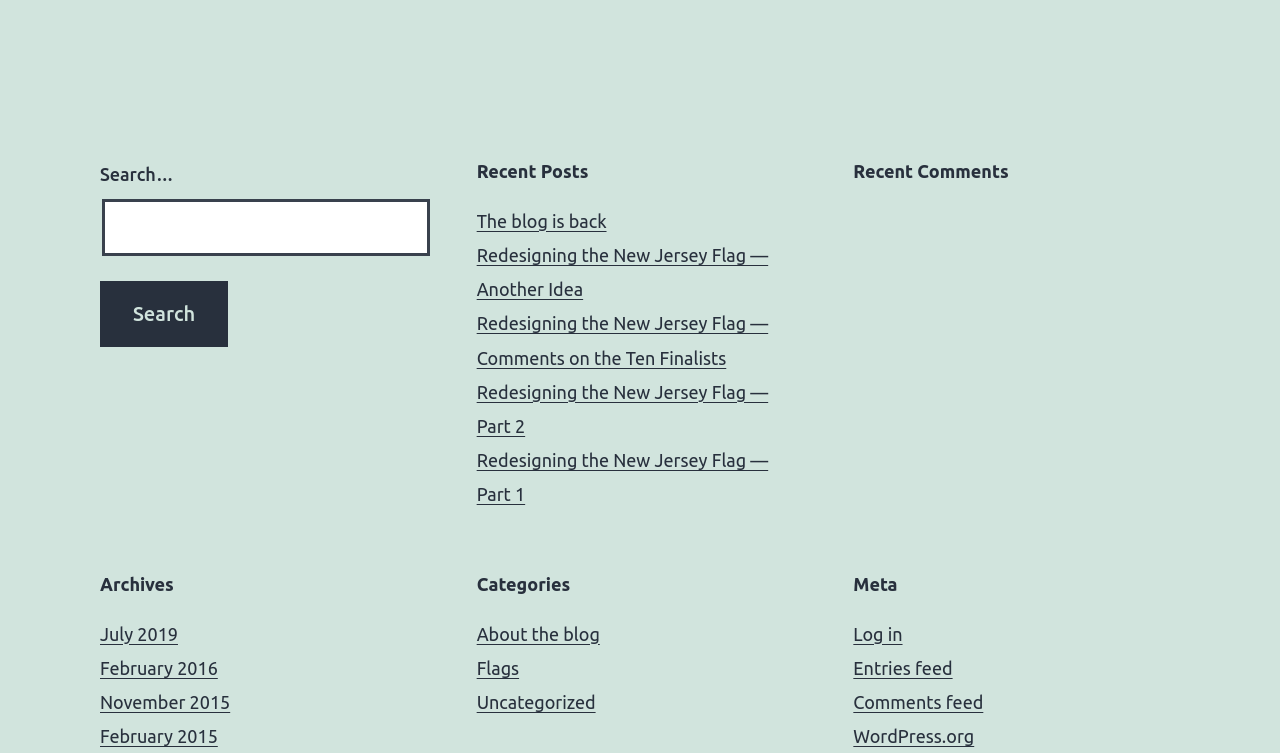Review the image closely and give a comprehensive answer to the question: How many archives are listed?

Under the 'Archives' heading, there are four links to different archives, which are 'July 2019', 'February 2016', 'November 2015', and 'February 2015'.